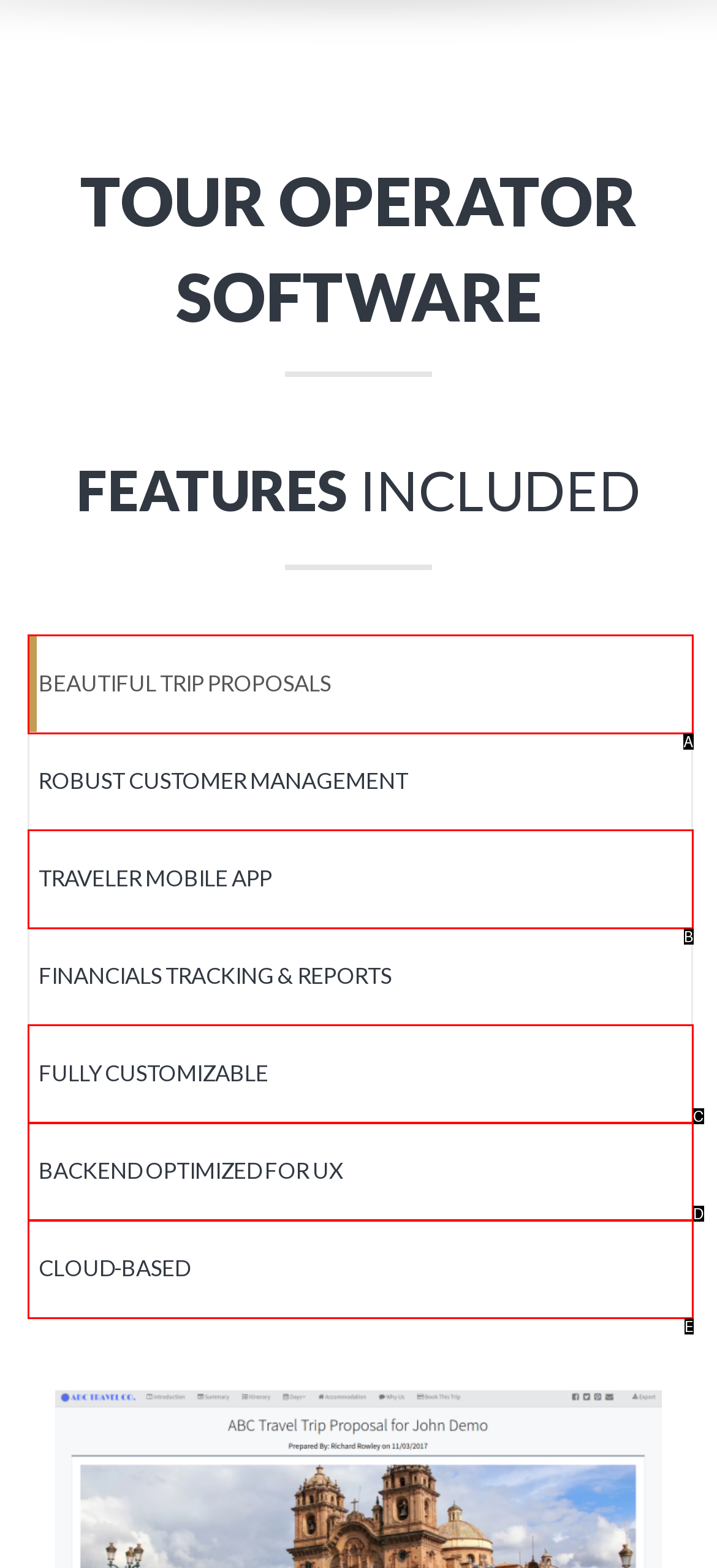Based on the description: Traveler Mobile App, identify the matching lettered UI element.
Answer by indicating the letter from the choices.

B